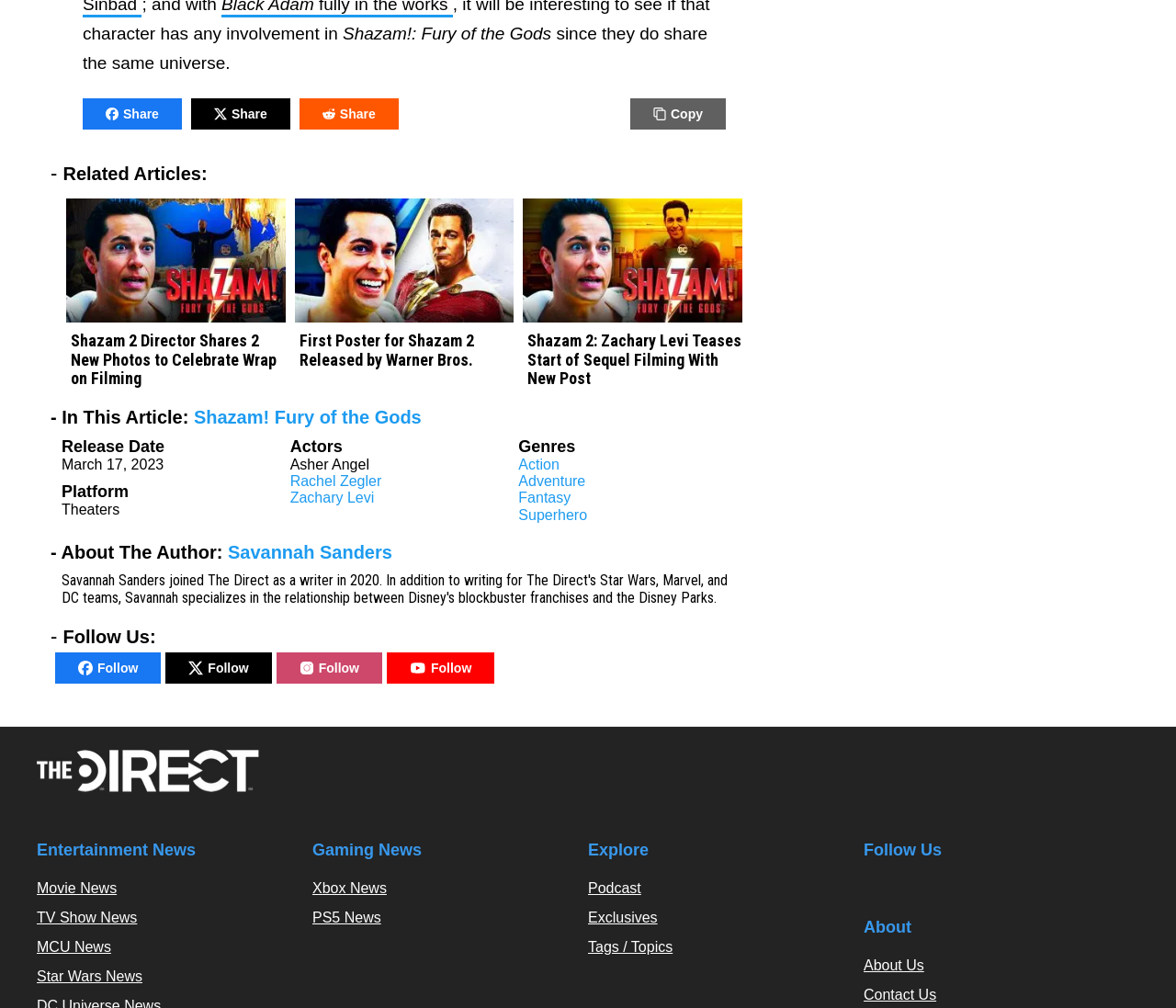Specify the bounding box coordinates for the region that must be clicked to perform the given instruction: "Read about the author Savannah Sanders".

[0.194, 0.538, 0.334, 0.558]